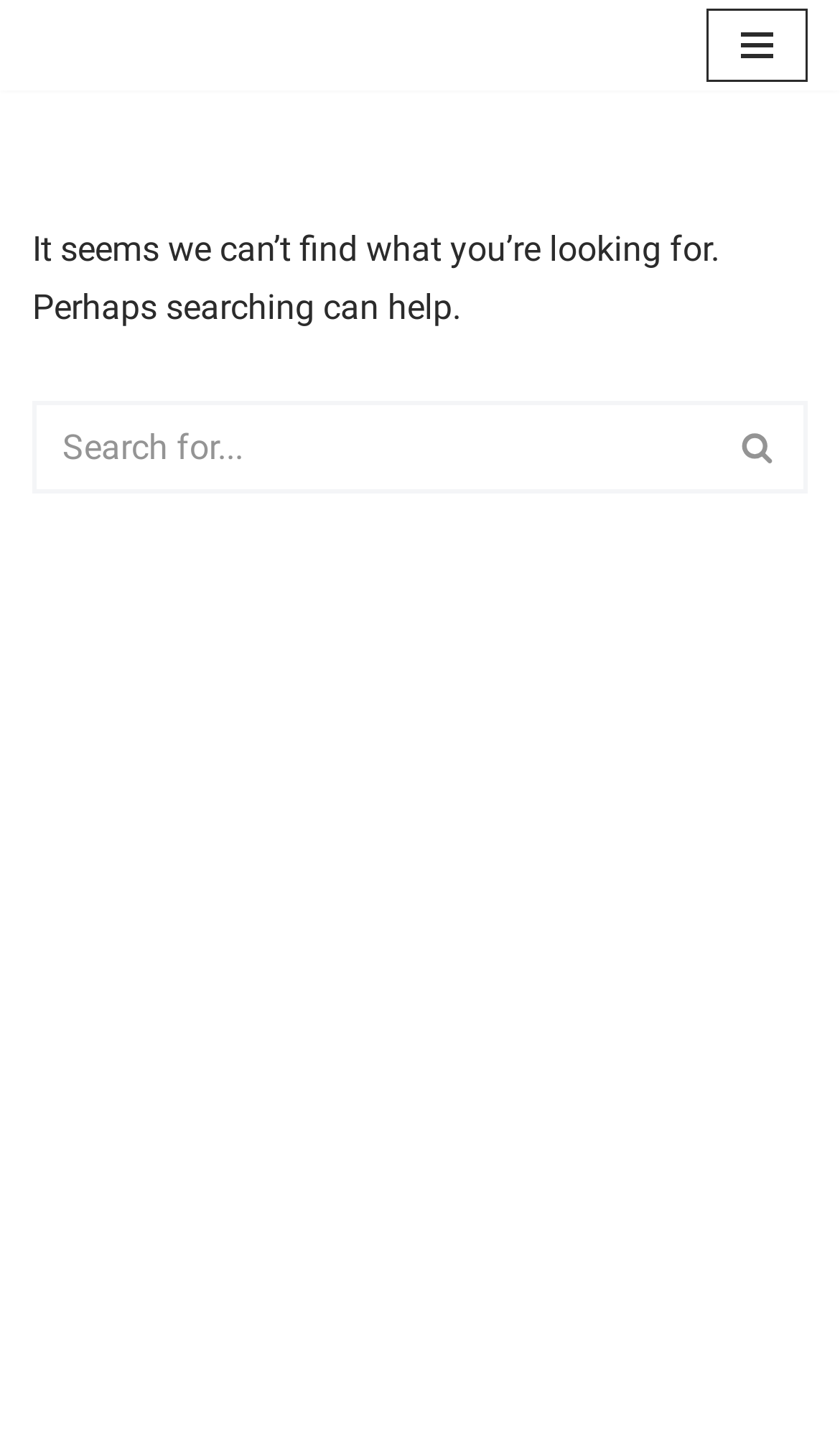Is the page displaying an error message?
Please give a detailed and elaborate answer to the question.

The text 'It seems we can’t find what you’re looking for. Perhaps searching can help.' suggests that the page is displaying an error message, indicating that the requested content cannot be found.